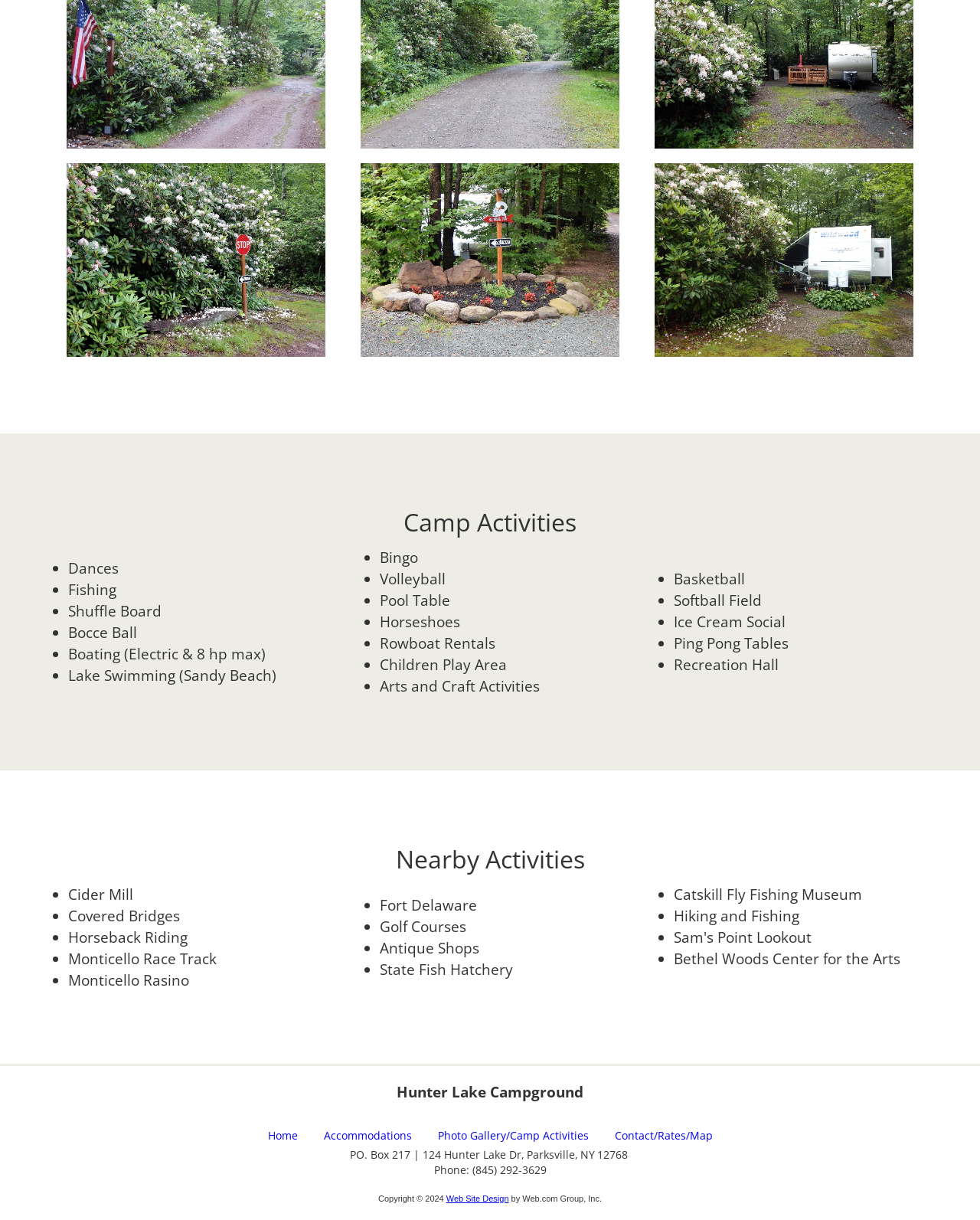What is the first camp activity listed?
Can you offer a detailed and complete answer to this question?

The first camp activity listed under the 'Camp Activities' heading is dances, which is indicated by a bullet point and is located at the top of the list.